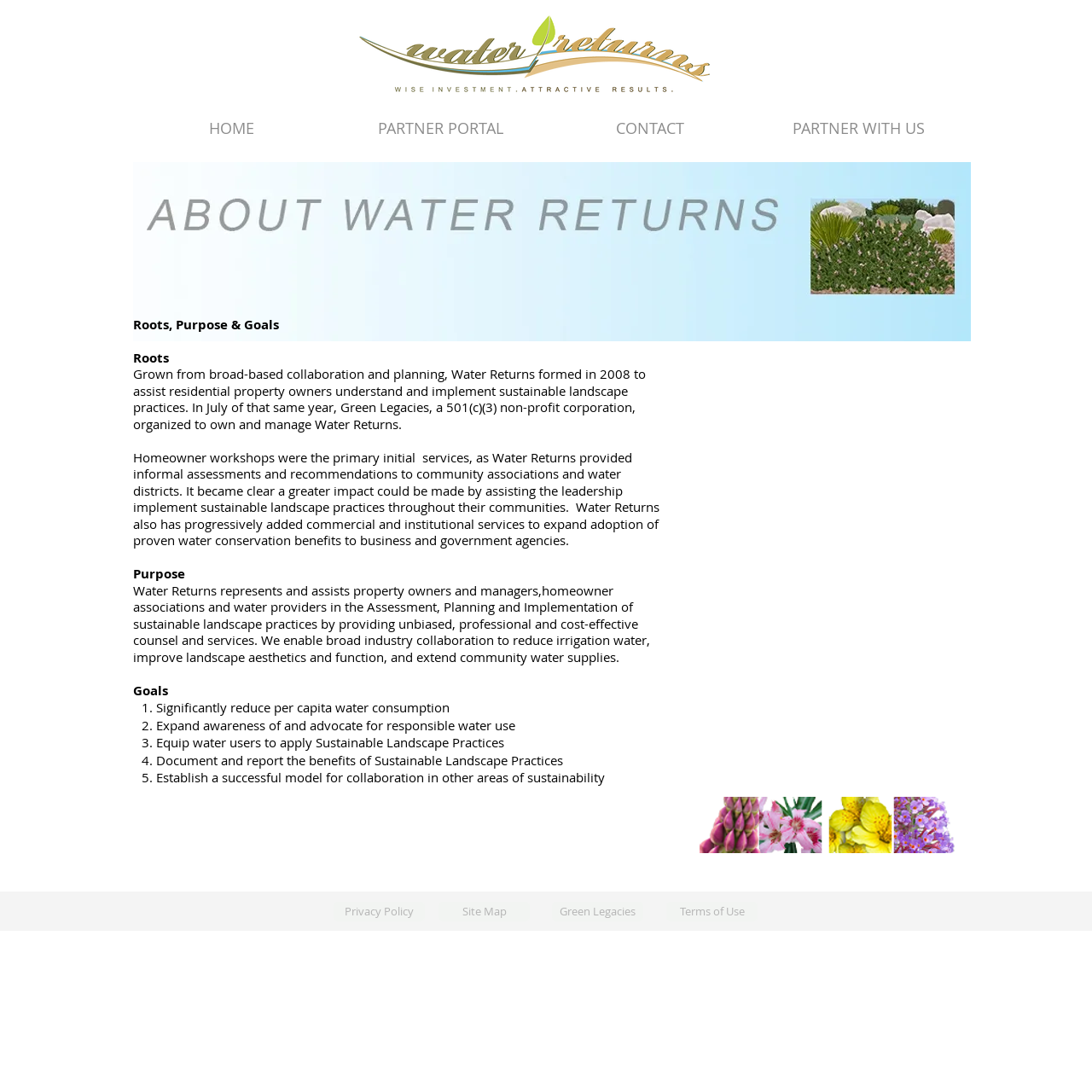Determine the bounding box coordinates of the region to click in order to accomplish the following instruction: "View Feature Partner". Provide the coordinates as four float numbers between 0 and 1, specifically [left, top, right, bottom].

[0.641, 0.73, 0.7, 0.781]